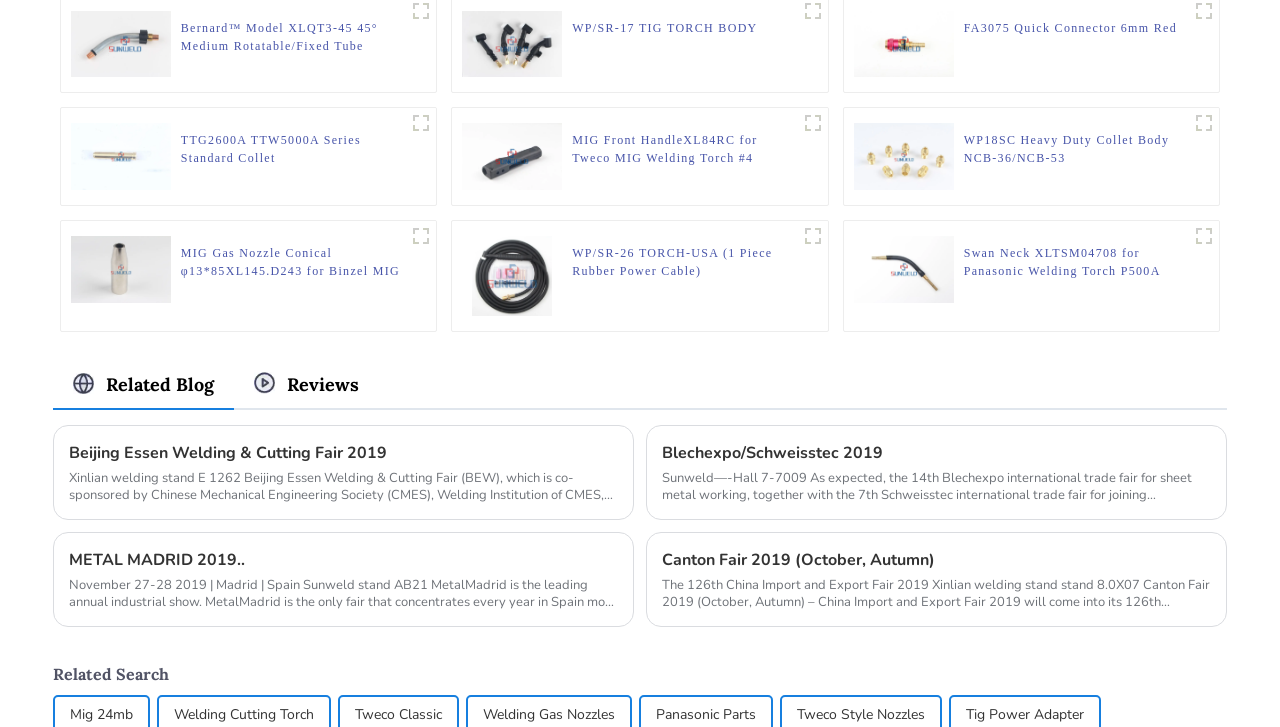Please provide the bounding box coordinates for the element that needs to be clicked to perform the following instruction: "Click the link 'Bernard Model XLQT3-45 45° Medium Rotatable/Fixed Tube Assembly For 300 - 400 Amp Q-Gun Series MIG Guns'". The coordinates should be given as four float numbers between 0 and 1, i.e., [left, top, right, bottom].

[0.141, 0.026, 0.317, 0.075]